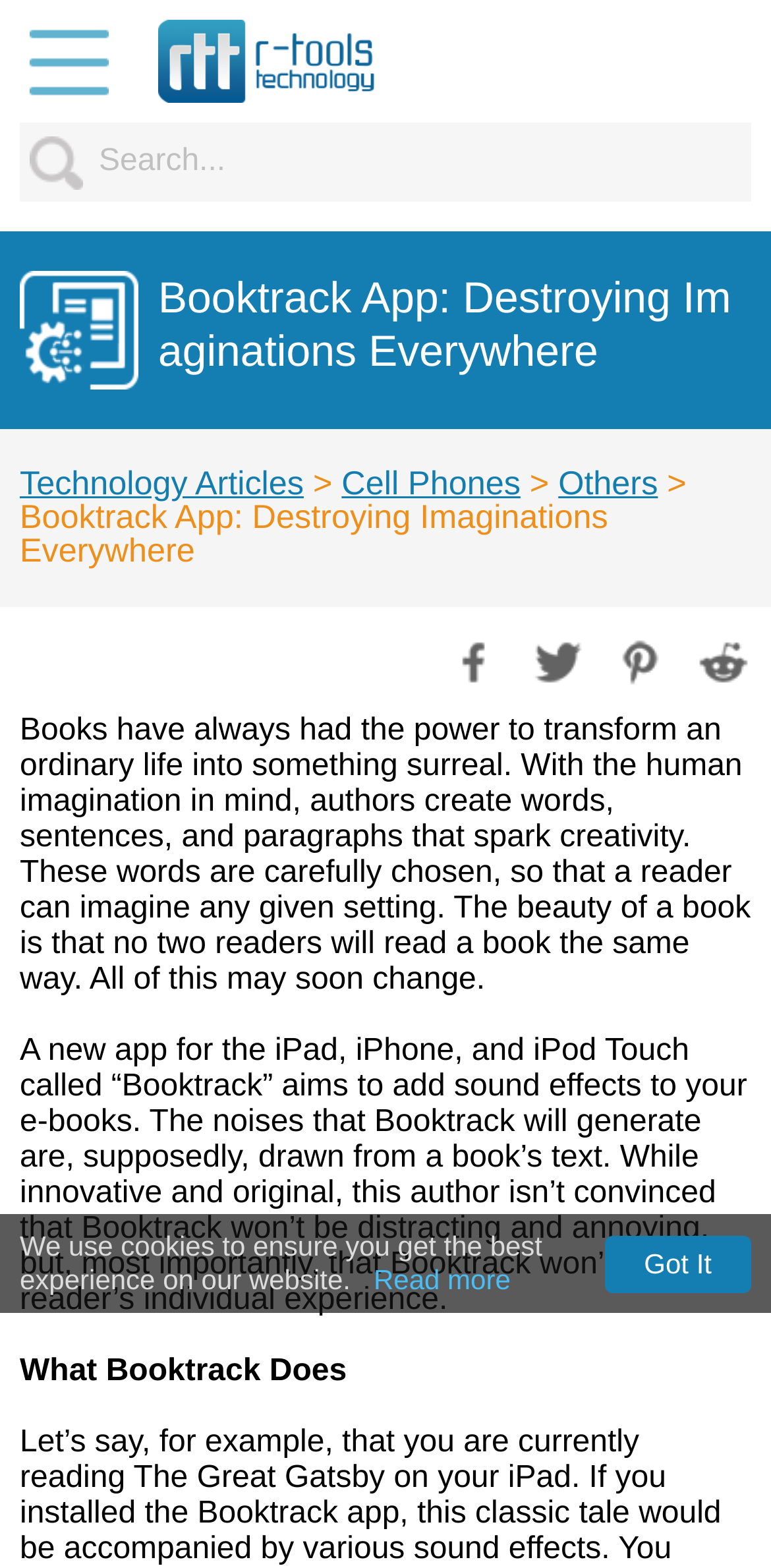What is the company behind the Booktrack App?
Look at the image and respond with a single word or a short phrase.

R-Tools Technology Inc.